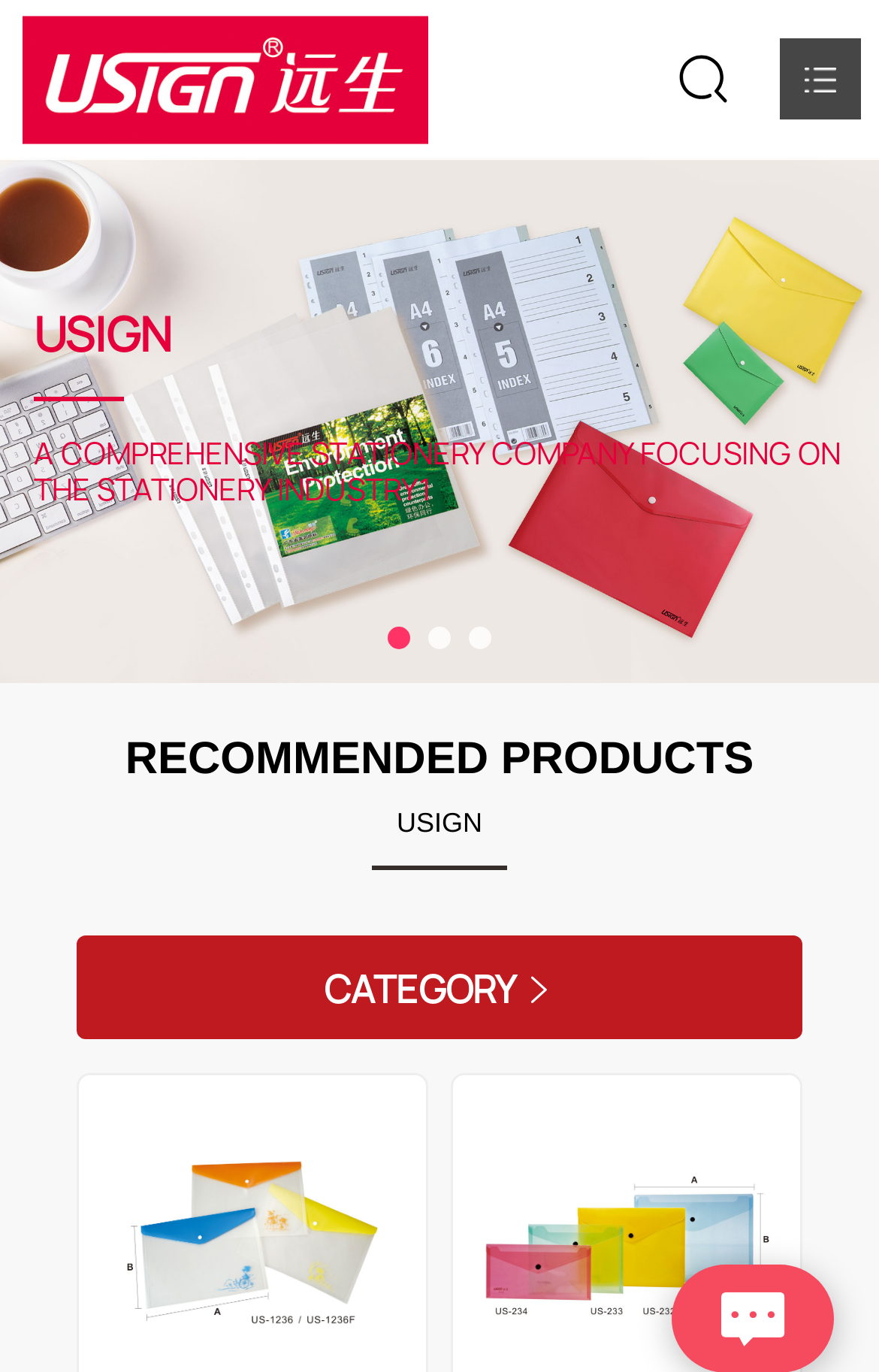Please indicate the bounding box coordinates of the element's region to be clicked to achieve the instruction: "Click the Go to slide 1 button". Provide the coordinates as four float numbers between 0 and 1, i.e., [left, top, right, bottom].

[0.441, 0.456, 0.467, 0.473]